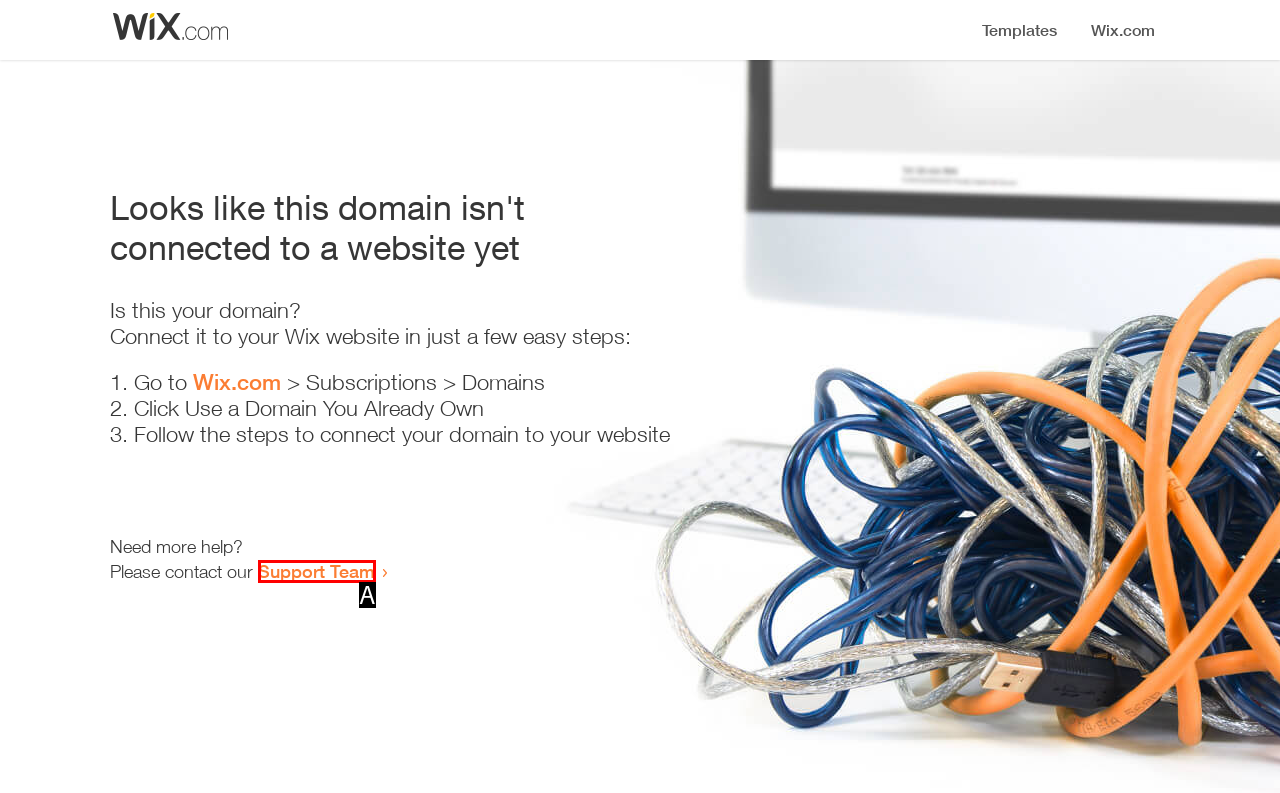With the description: Support Team, find the option that corresponds most closely and answer with its letter directly.

A